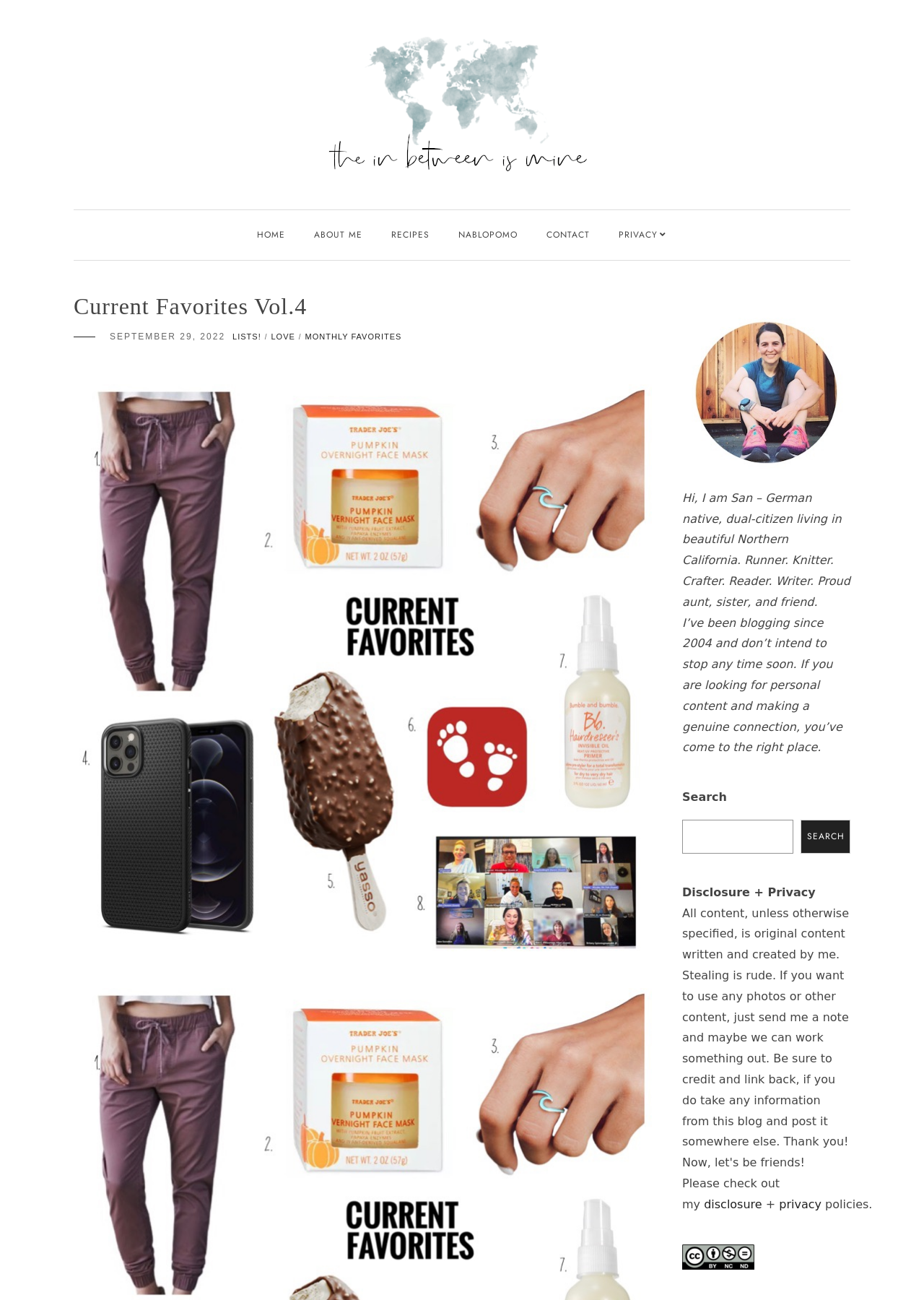Please specify the bounding box coordinates of the element that should be clicked to execute the given instruction: 'search for something'. Ensure the coordinates are four float numbers between 0 and 1, expressed as [left, top, right, bottom].

[0.738, 0.631, 0.859, 0.657]